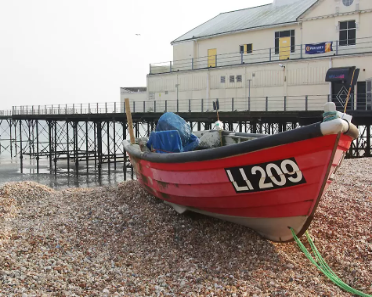Please provide a comprehensive response to the question based on the details in the image: What type of structure extends out over the water?

In the background of the image, a wooden pier can be seen extending out over the water, adding to the typical seaside attraction and rustic charm of the coastal ambiance.